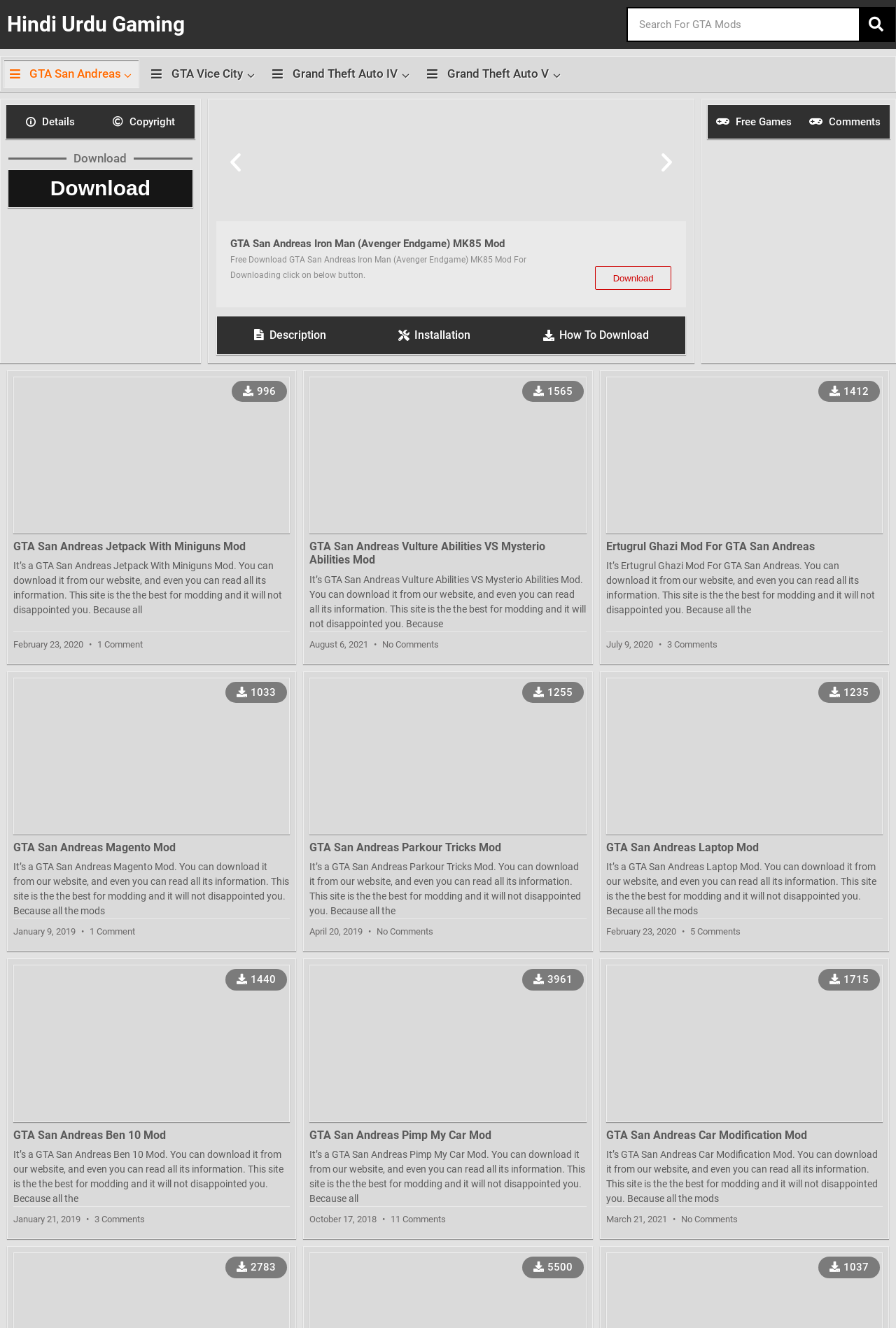Determine the bounding box coordinates for the area that needs to be clicked to fulfill this task: "Search for GTA mods". The coordinates must be given as four float numbers between 0 and 1, i.e., [left, top, right, bottom].

[0.699, 0.005, 0.999, 0.032]